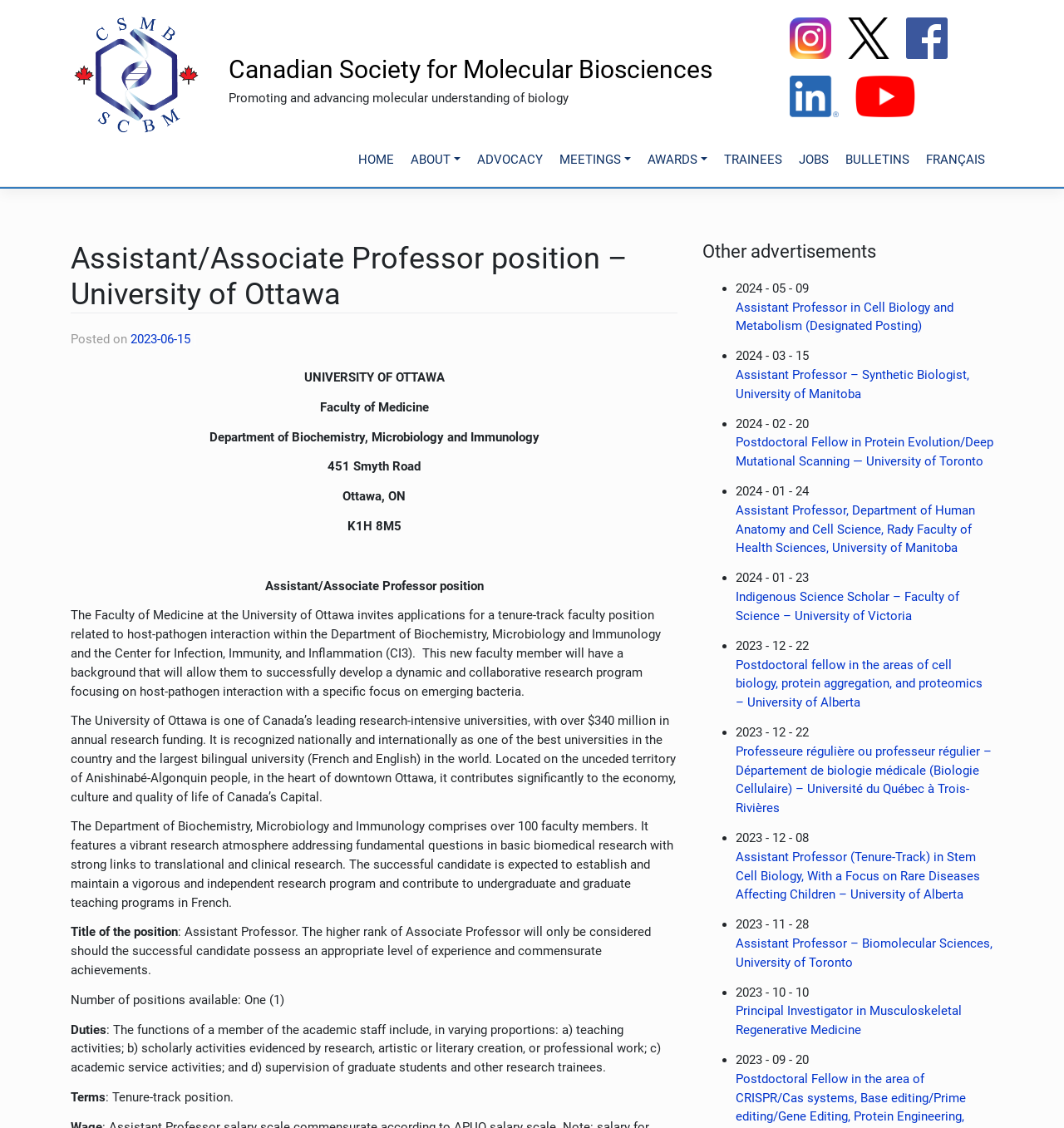Analyze the image and provide a detailed answer to the question: What is the language of instruction for the advertised position?

The language of instruction for the advertised position is French, as mentioned in the webpage content under the 'Duties' section, which states that the successful candidate is expected to contribute to undergraduate and graduate teaching programs in French.